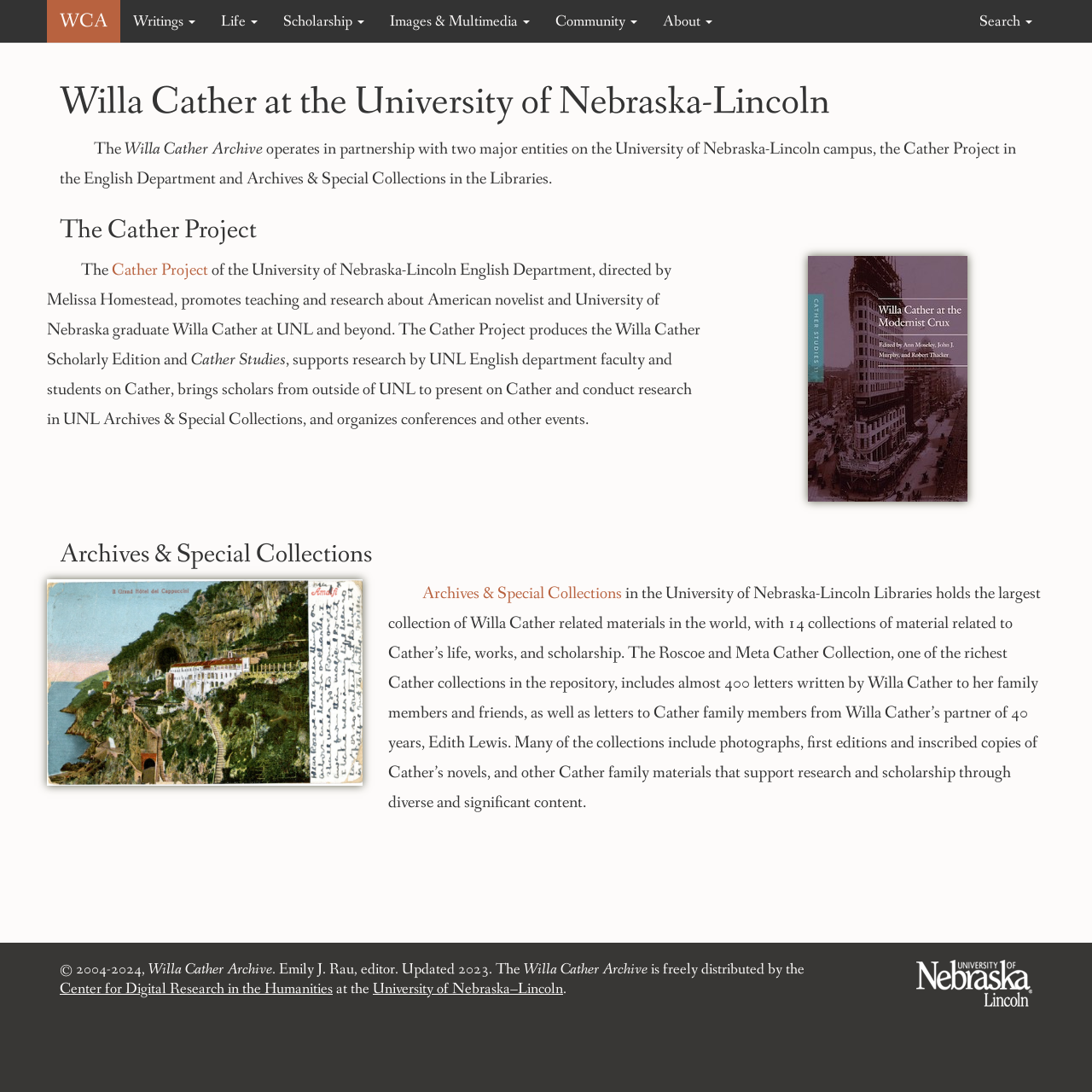Determine the coordinates of the bounding box for the clickable area needed to execute this instruction: "Click on WCA".

[0.043, 0.0, 0.11, 0.039]